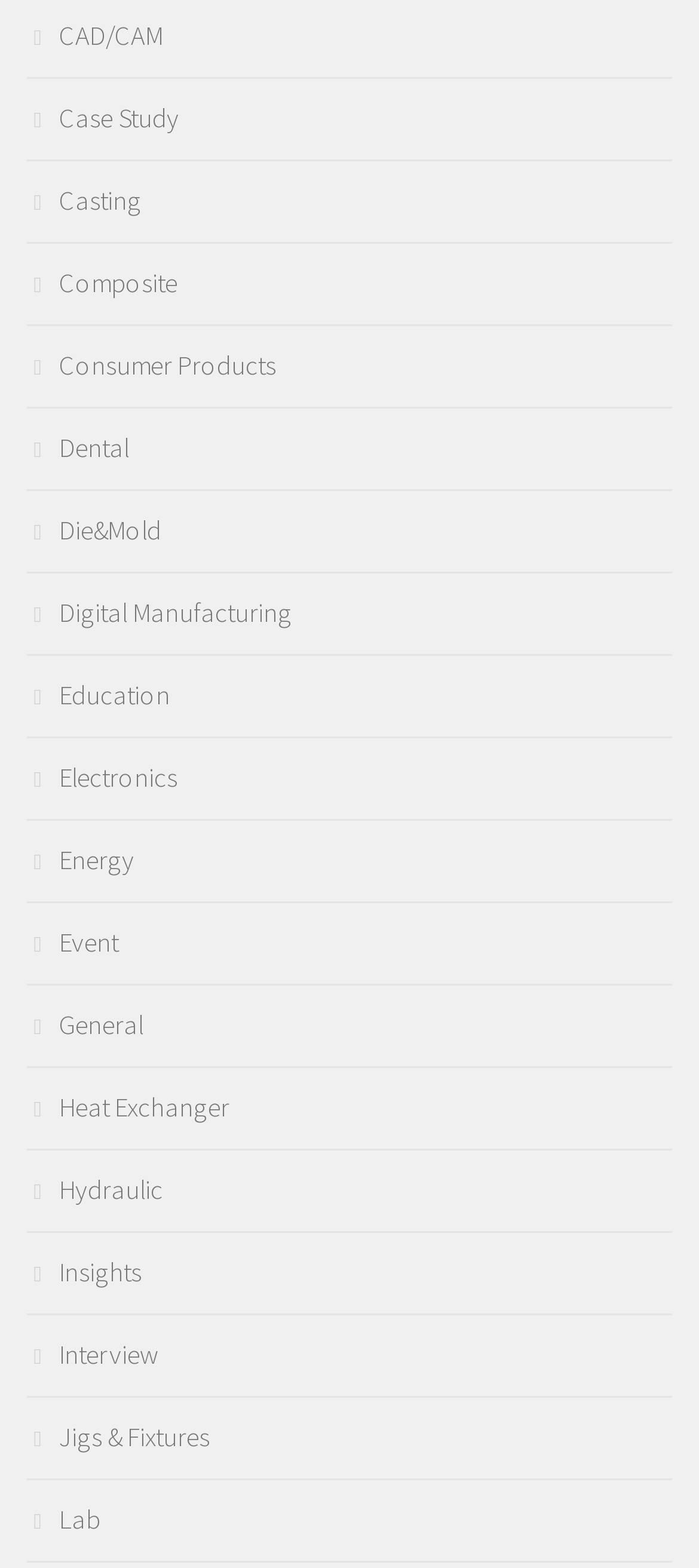From the element description Jigs & Fixtures, predict the bounding box coordinates of the UI element. The coordinates must be specified in the format (top-left x, top-left y, bottom-right x, bottom-right y) and should be within the 0 to 1 range.

[0.038, 0.905, 0.3, 0.926]